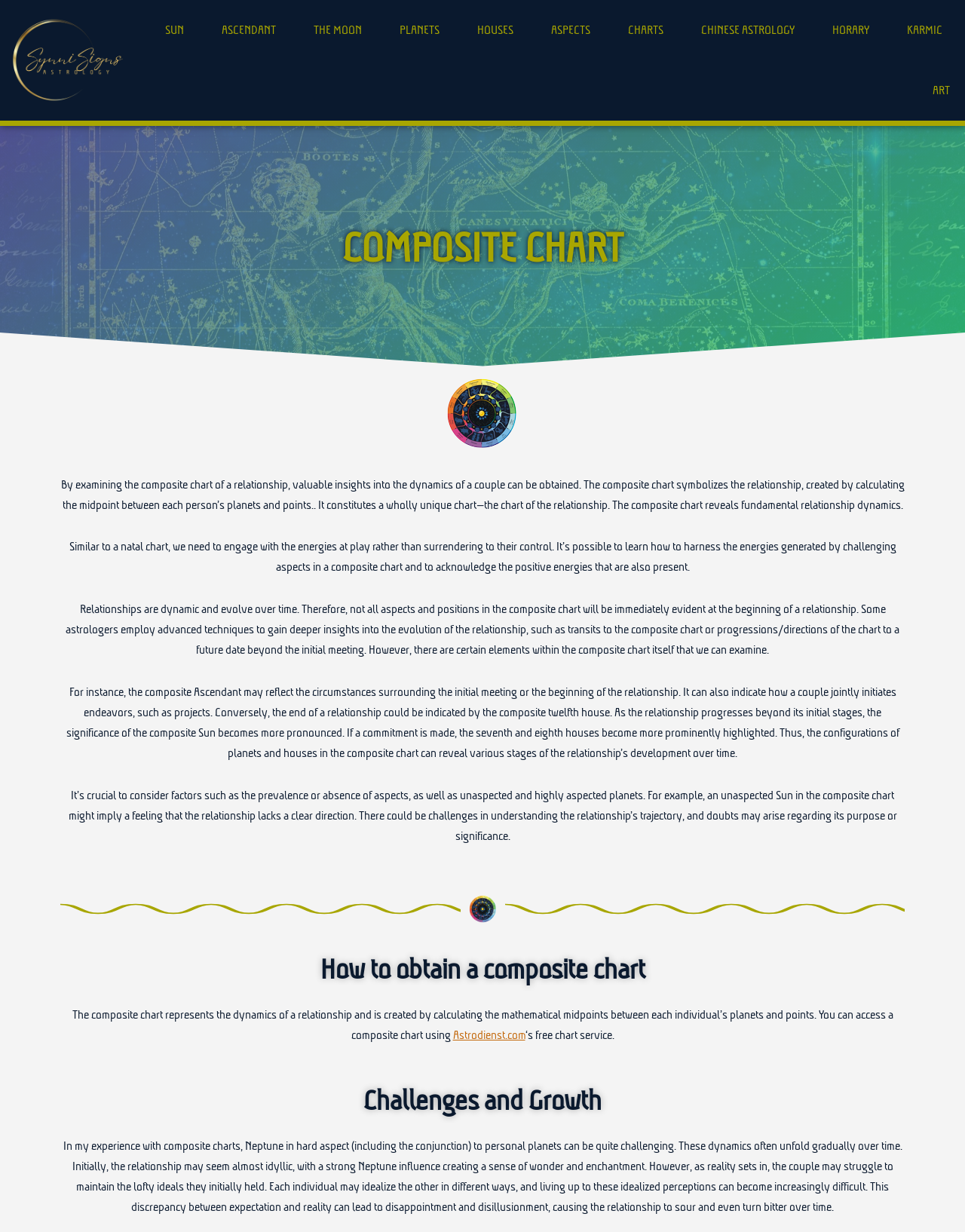Determine the bounding box coordinates for the area that should be clicked to carry out the following instruction: "Click ART".

[0.951, 0.049, 1.0, 0.098]